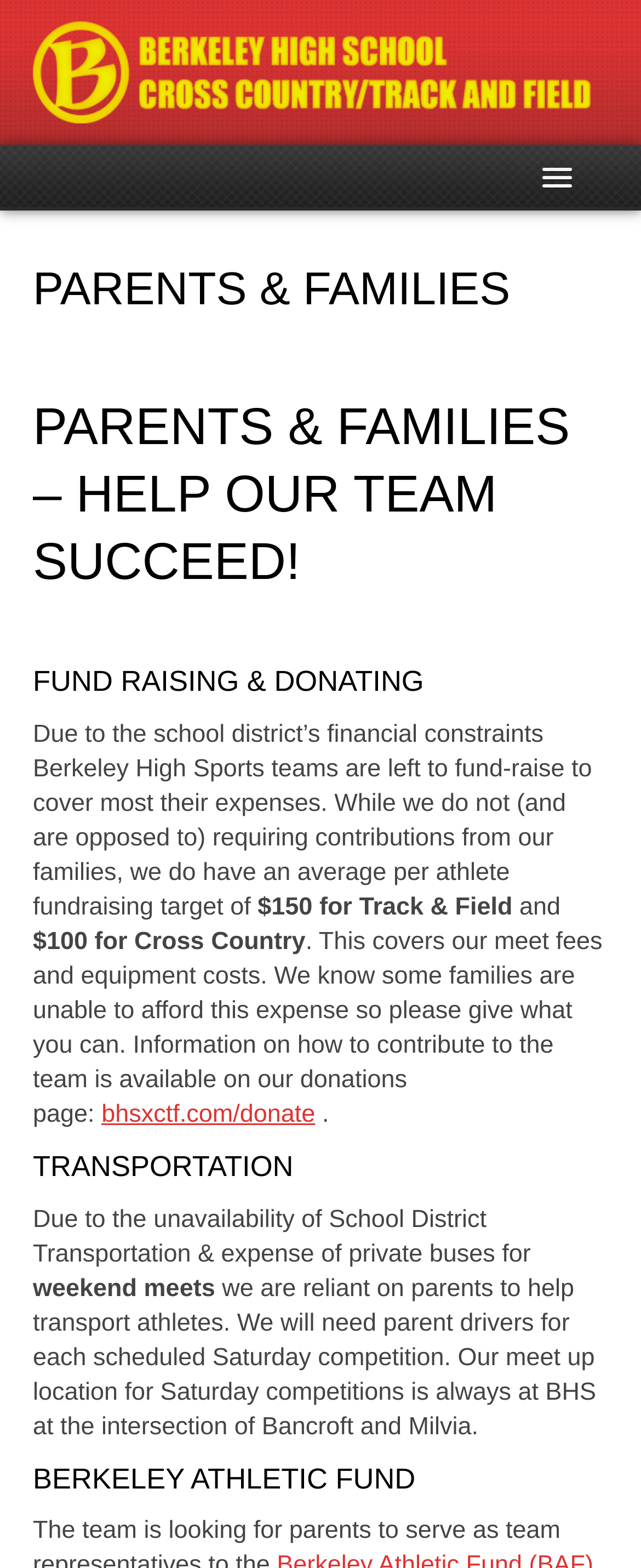What is the purpose of the fundraising?
Please answer the question with as much detail and depth as you can.

The purpose of the fundraising can be inferred from the StaticText element that says 'This covers our meet fees and equipment costs'.